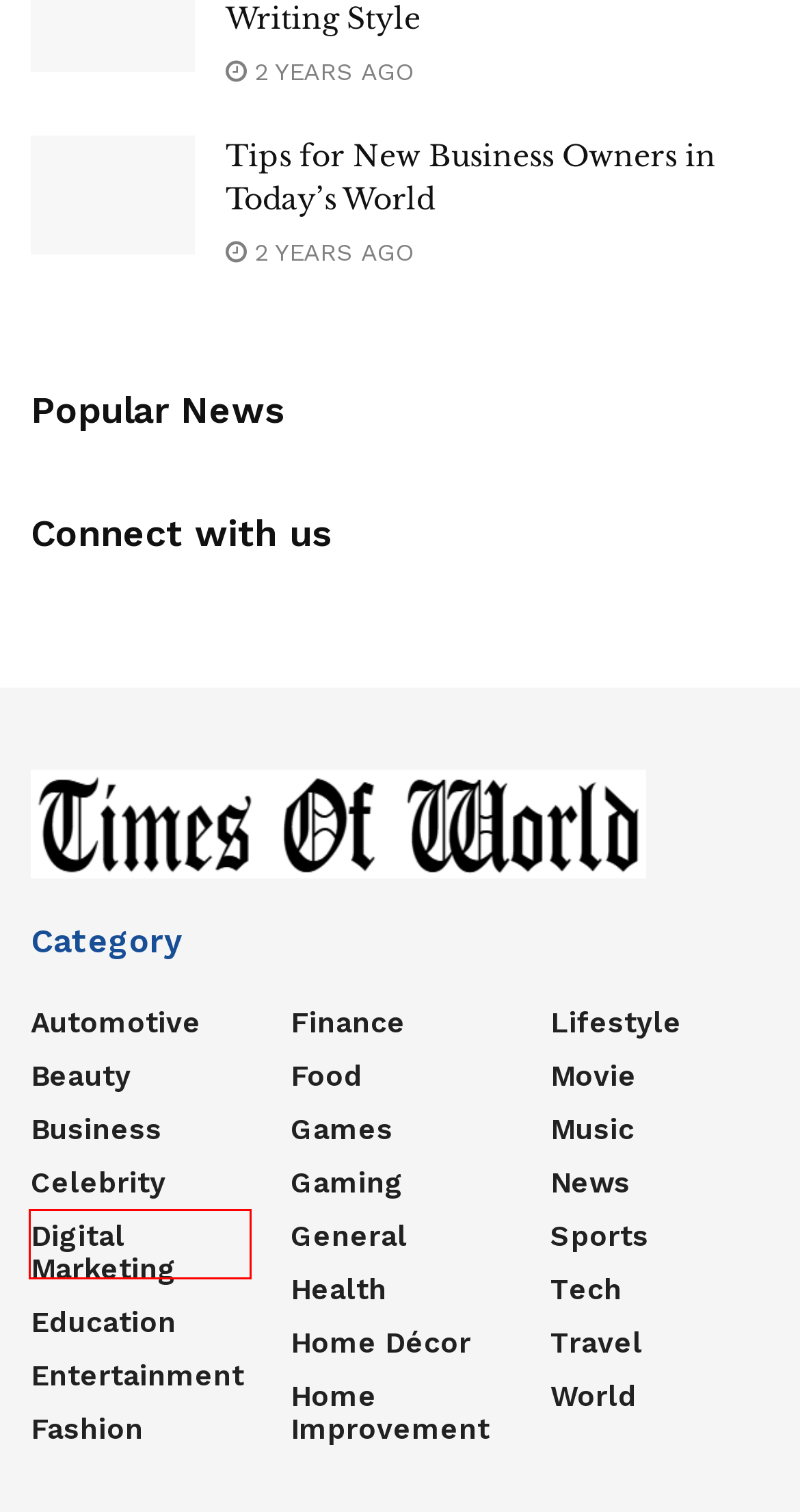You have a screenshot showing a webpage with a red bounding box around a UI element. Choose the webpage description that best matches the new page after clicking the highlighted element. Here are the options:
A. Home Improvement Archives - Times of World
B. Travel Archives - Times of World
C. Games Archives - Times of World
D. Finance Archives - Times of World
E. News Archives - Times of World
F. Digital Marketing Archives - Times of World
G. Tips for New Business Owners in Today’s World
H. General Archives - Times of World

F